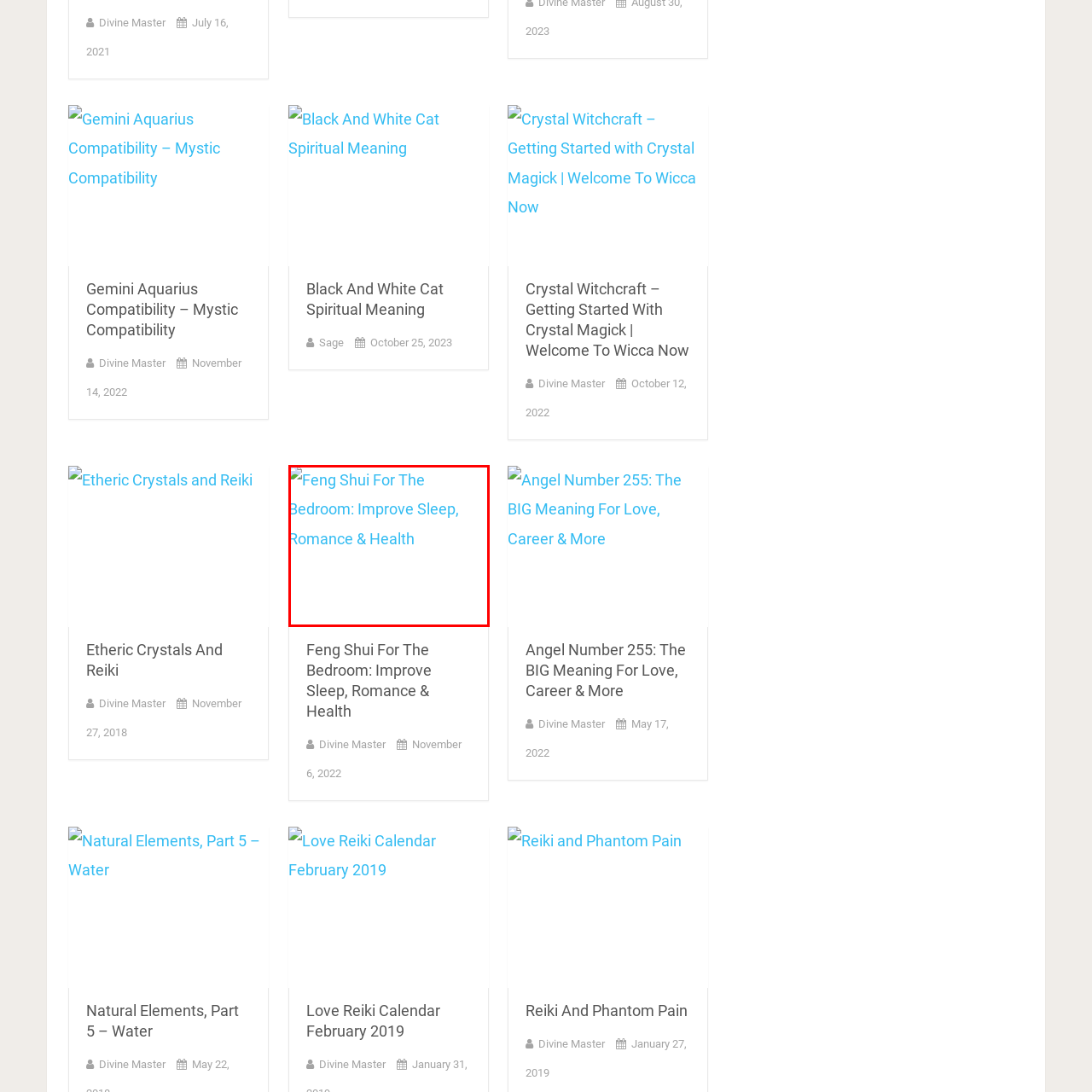Check the content in the red bounding box and reply to the question using a single word or phrase:
What are the three benefits of Feng Shui in the bedroom?

Sleep, Romance, Health